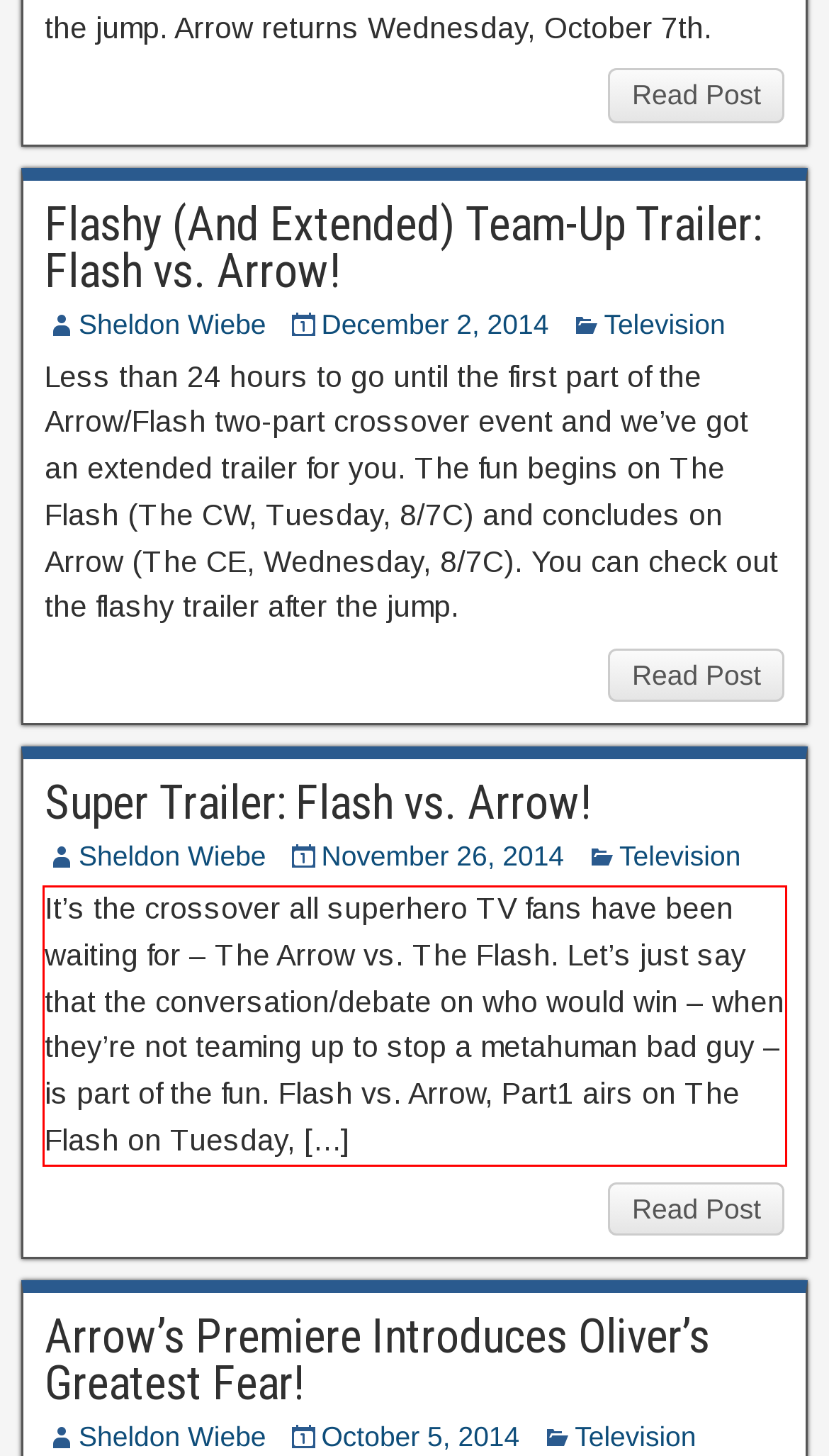You have a screenshot of a webpage with a UI element highlighted by a red bounding box. Use OCR to obtain the text within this highlighted area.

It’s the crossover all superhero TV fans have been waiting for – The Arrow vs. The Flash. Let’s just say that the conversation/debate on who would win – when they’re not teaming up to stop a metahuman bad guy – is part of the fun. Flash vs. Arrow, Part1 airs on The Flash on Tuesday, […]